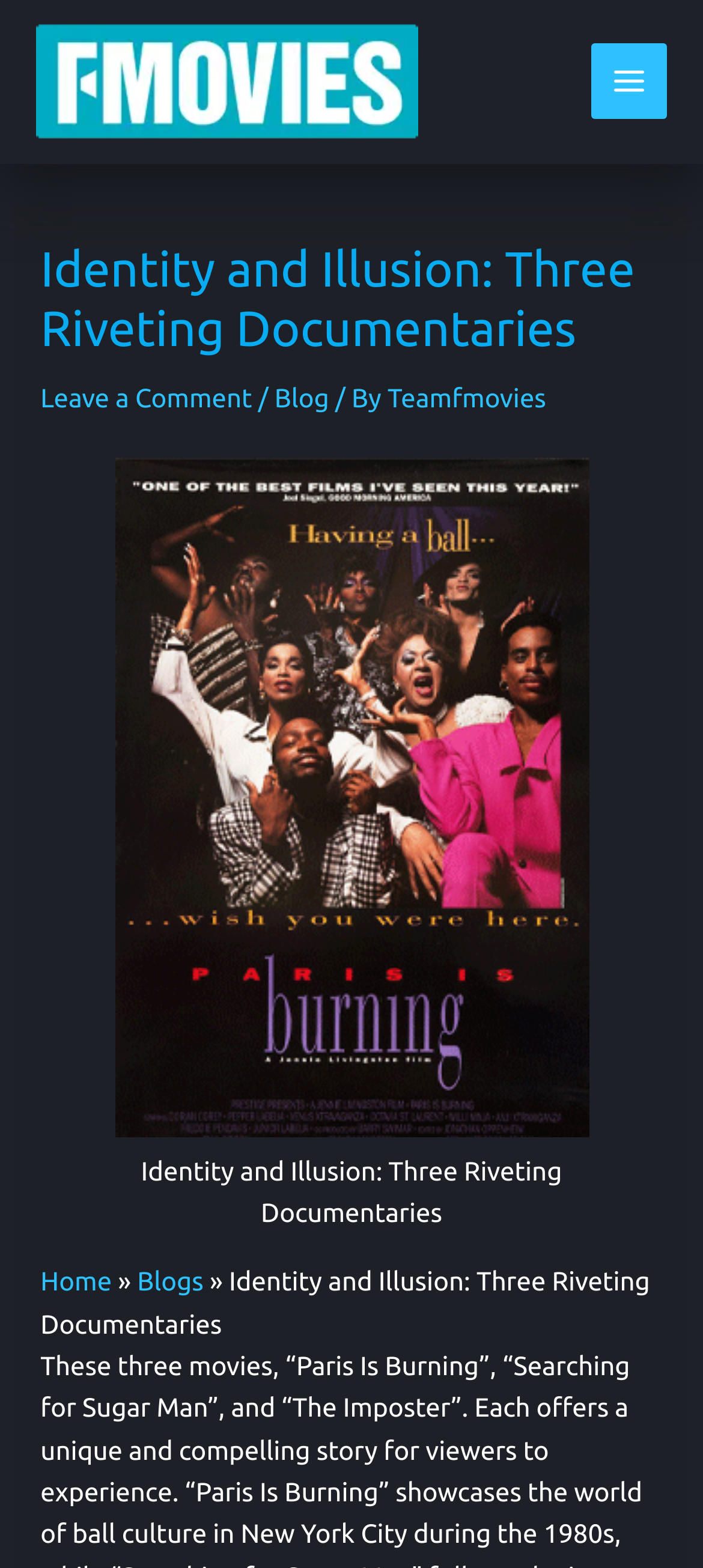Please determine the primary heading and provide its text.

Identity and Illusion: Three Riveting Documentaries